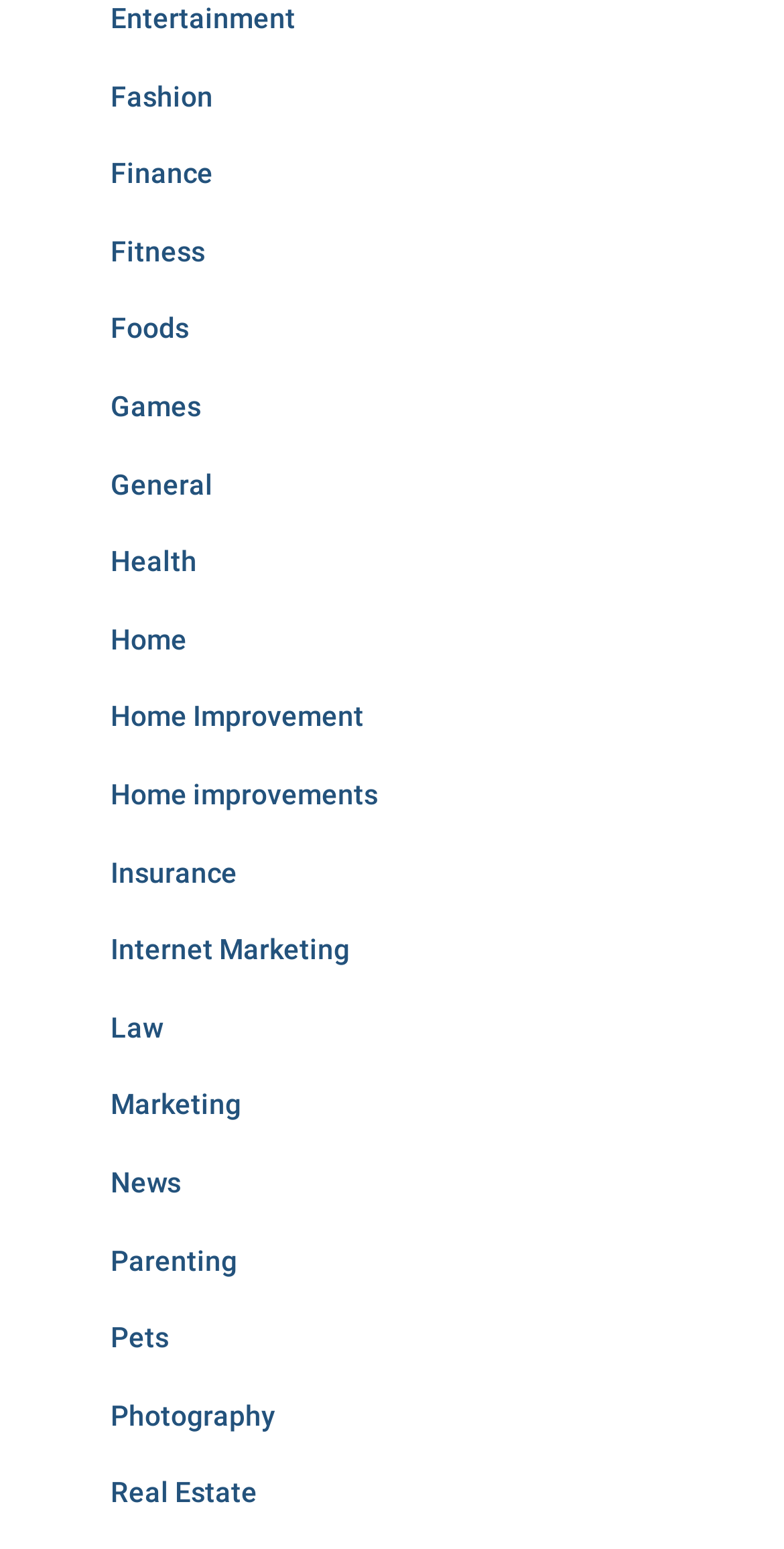Find the bounding box coordinates of the area to click in order to follow the instruction: "Browse Entertainment".

[0.141, 0.001, 0.377, 0.022]